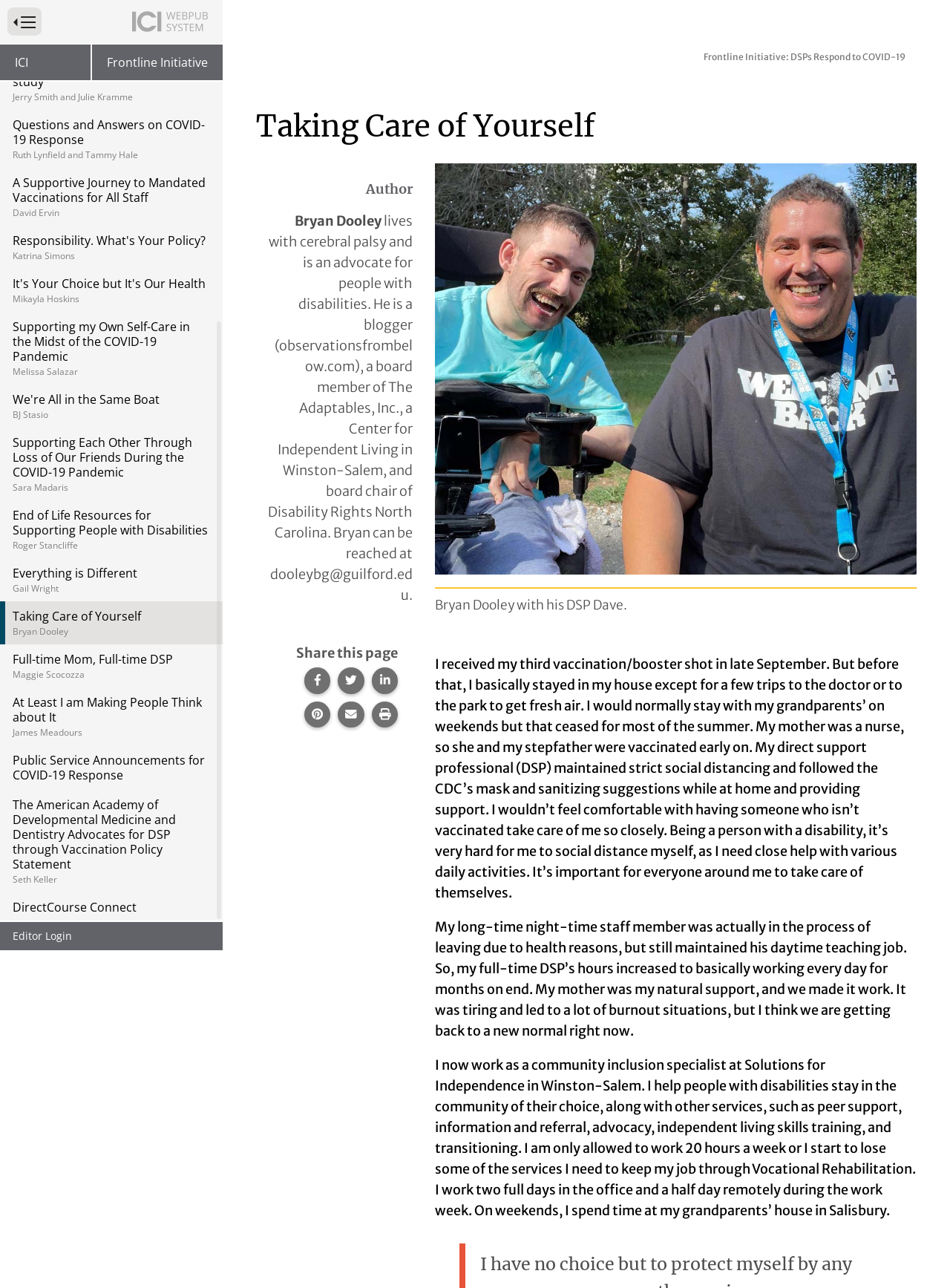Please locate the bounding box coordinates of the region I need to click to follow this instruction: "Toggle website primary navigation".

[0.008, 0.006, 0.044, 0.028]